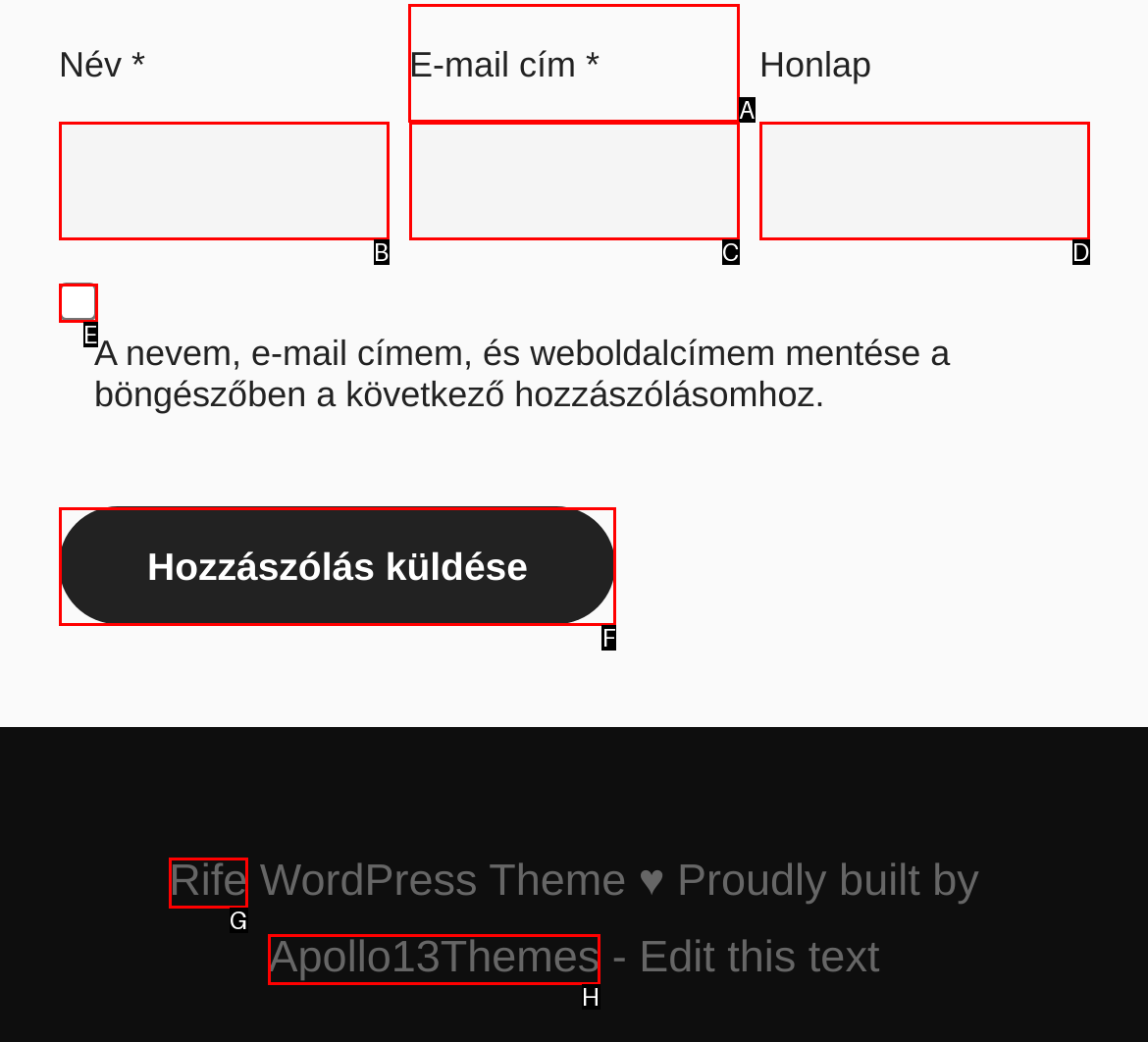Point out which HTML element you should click to fulfill the task: Input your email address.
Provide the option's letter from the given choices.

A